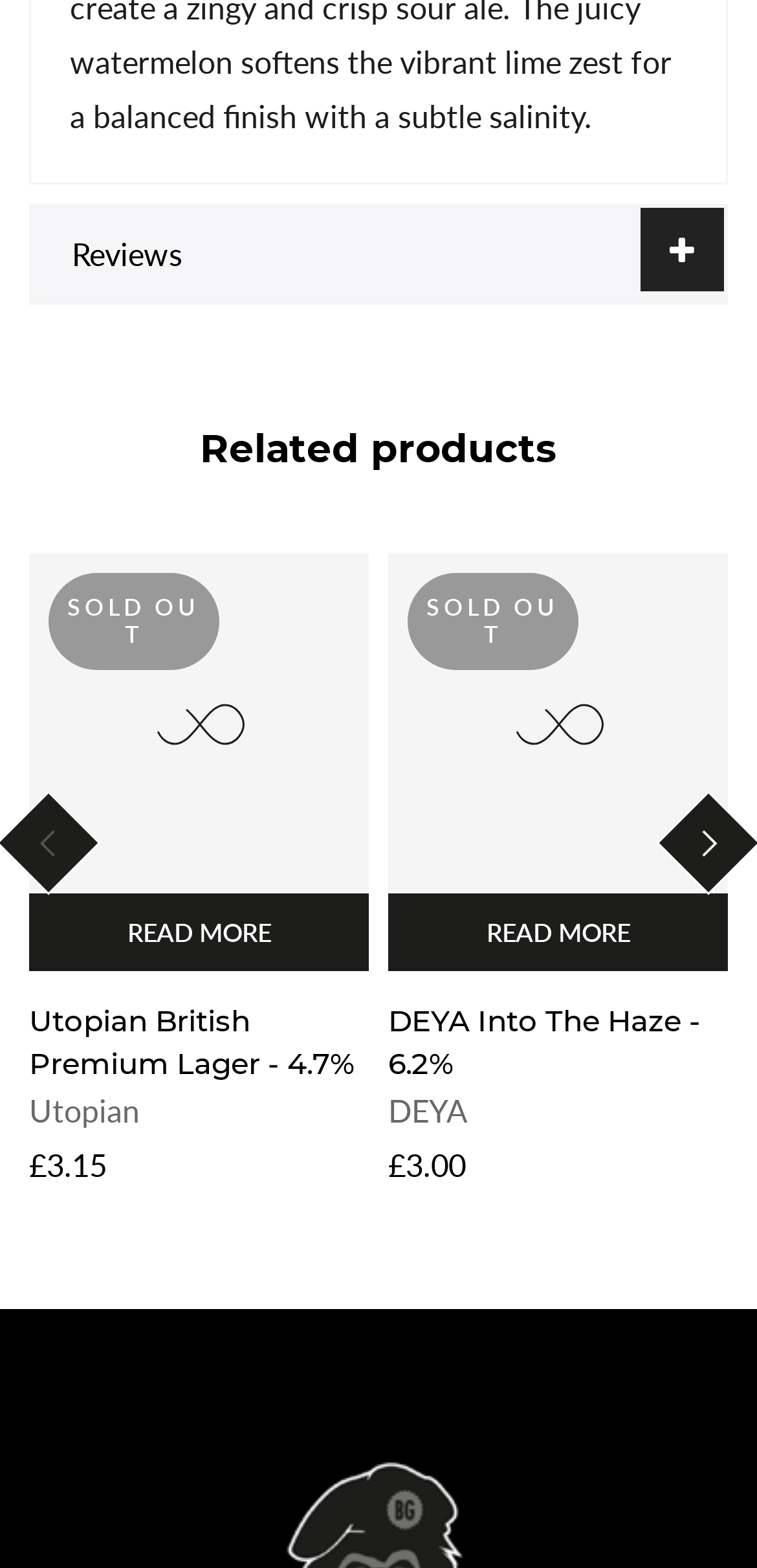Specify the bounding box coordinates of the element's area that should be clicked to execute the given instruction: "Click on the 'READ MORE' link for 'Utopian British Premium Lager'". The coordinates should be four float numbers between 0 and 1, i.e., [left, top, right, bottom].

[0.038, 0.57, 0.487, 0.62]